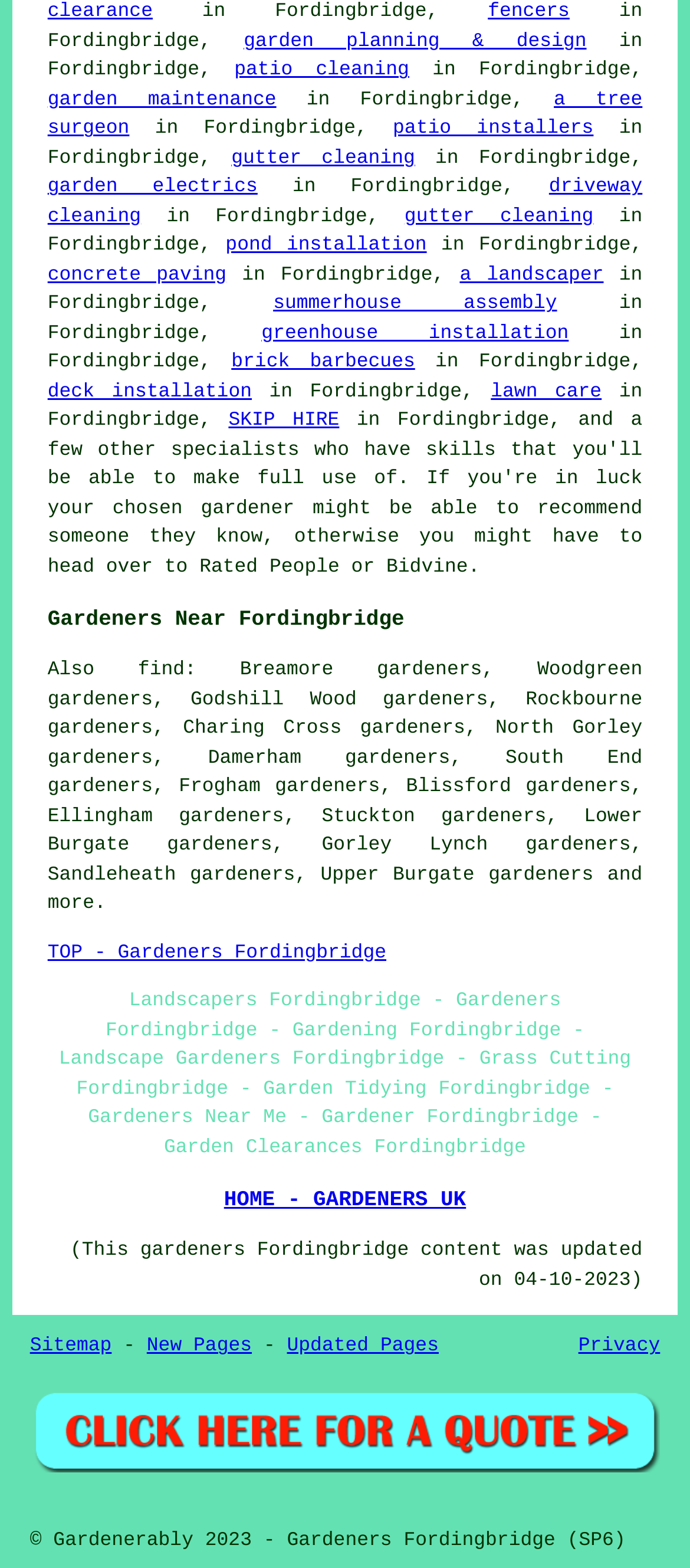Please specify the bounding box coordinates of the clickable region to carry out the following instruction: "click on 'TOP - Gardeners Fordingbridge'". The coordinates should be four float numbers between 0 and 1, in the format [left, top, right, bottom].

[0.069, 0.601, 0.56, 0.615]